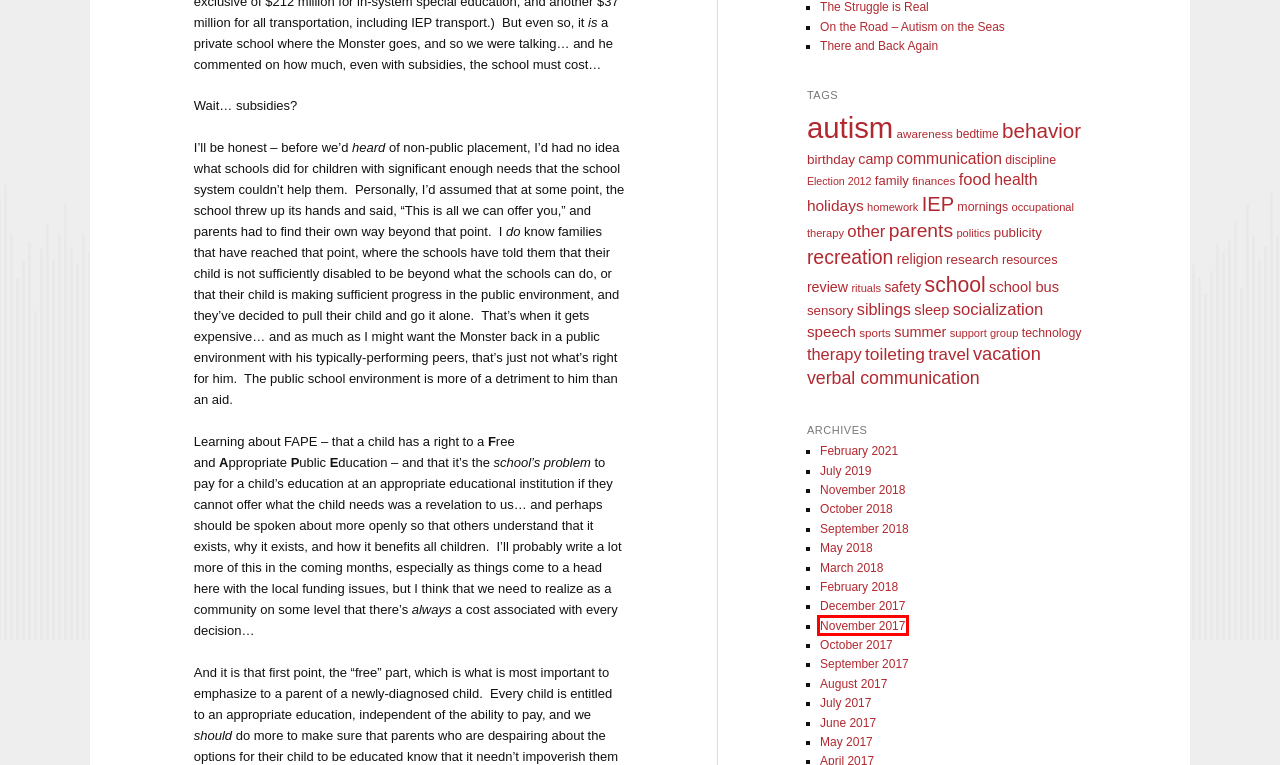Assess the screenshot of a webpage with a red bounding box and determine which webpage description most accurately matches the new page after clicking the element within the red box. Here are the options:
A. communication | Dad Enough
B. May | 2017 | Dad Enough
C. October | 2017 | Dad Enough
D. November | 2017 | Dad Enough
E. Election 2012 | Dad Enough
F. bedtime | Dad Enough
G. school bus | Dad Enough
H. March | 2018 | Dad Enough

D